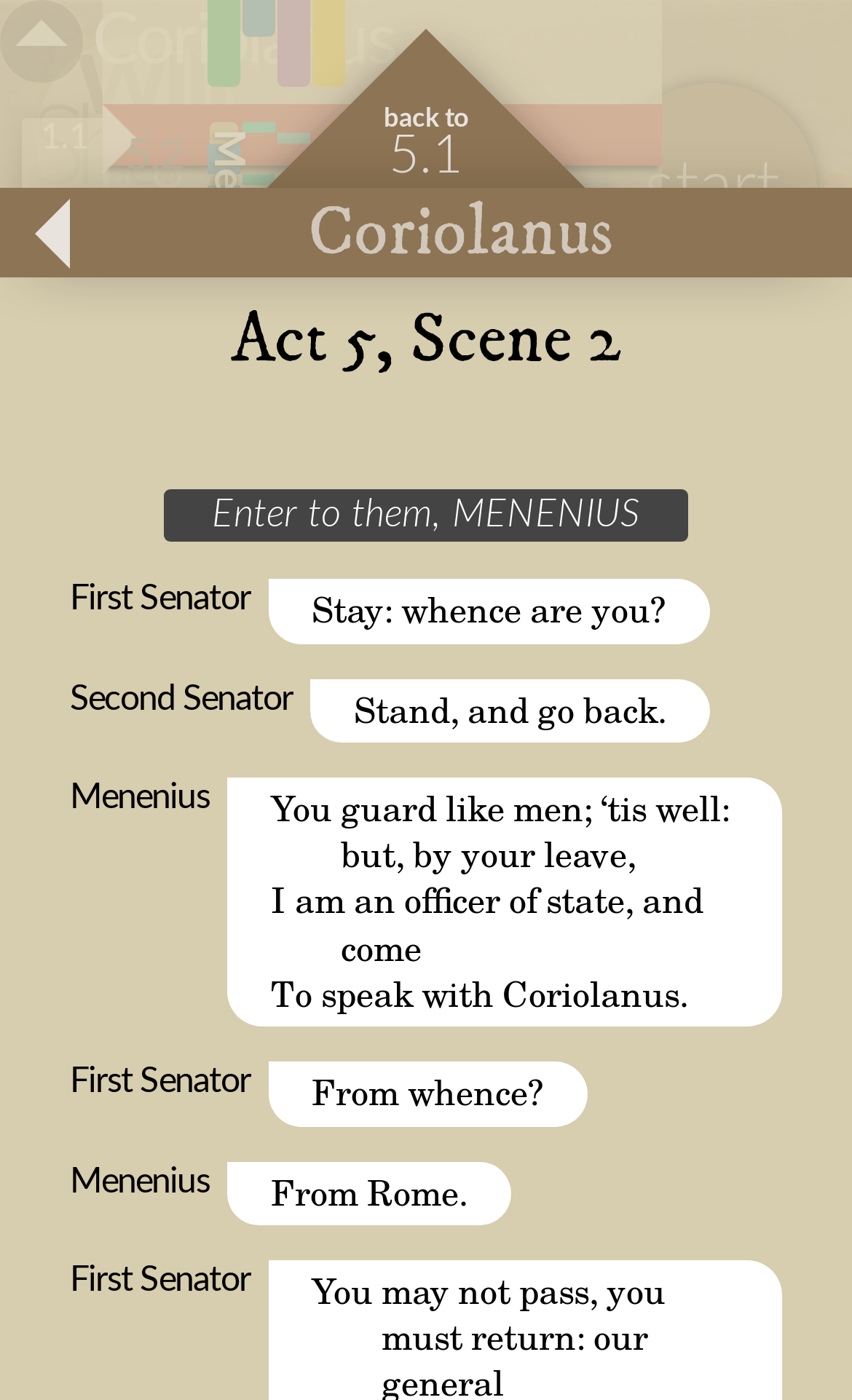Please mark the clickable region by giving the bounding box coordinates needed to complete this instruction: "view the timeline of Coriolanus".

[0.633, 0.731, 0.902, 0.798]